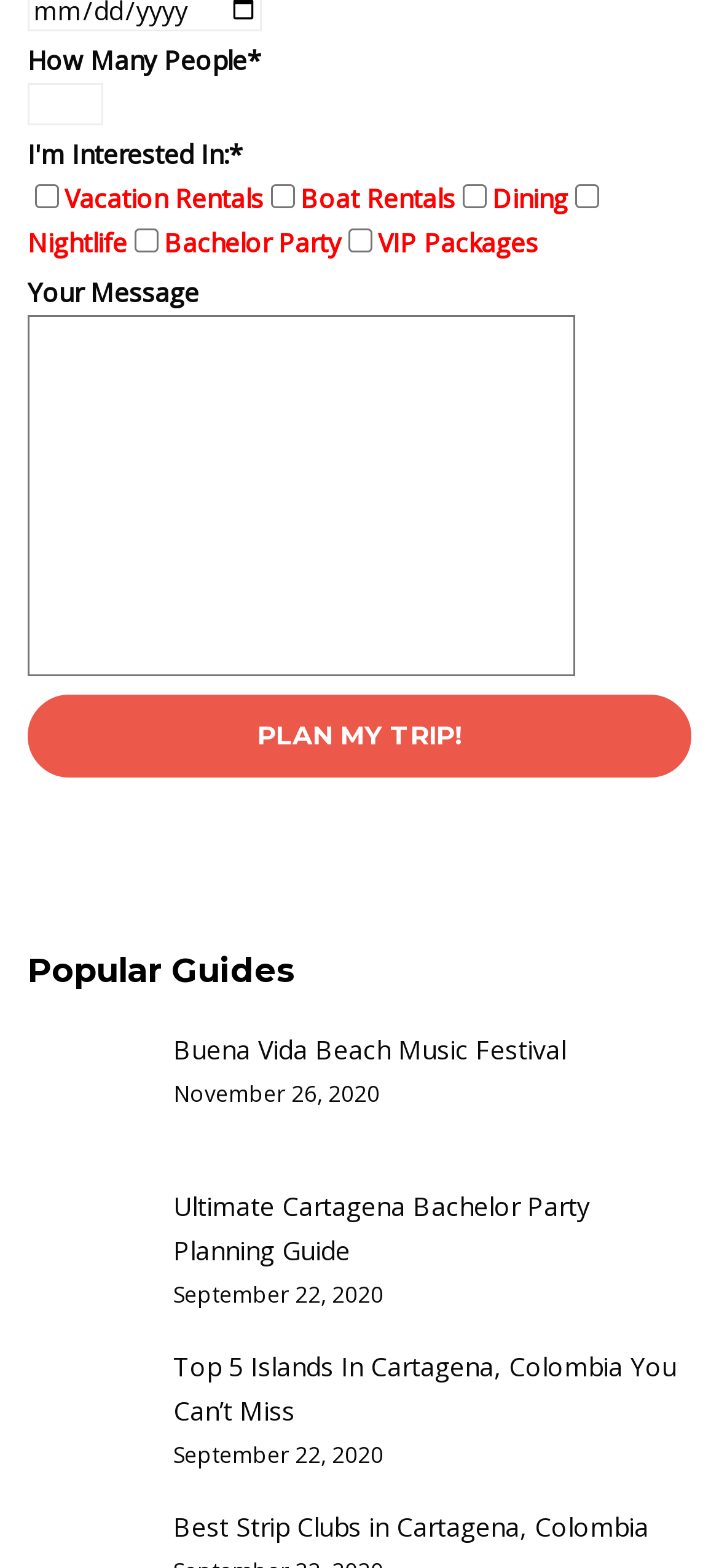Respond with a single word or short phrase to the following question: 
What is the purpose of the checkboxes?

Selecting interests